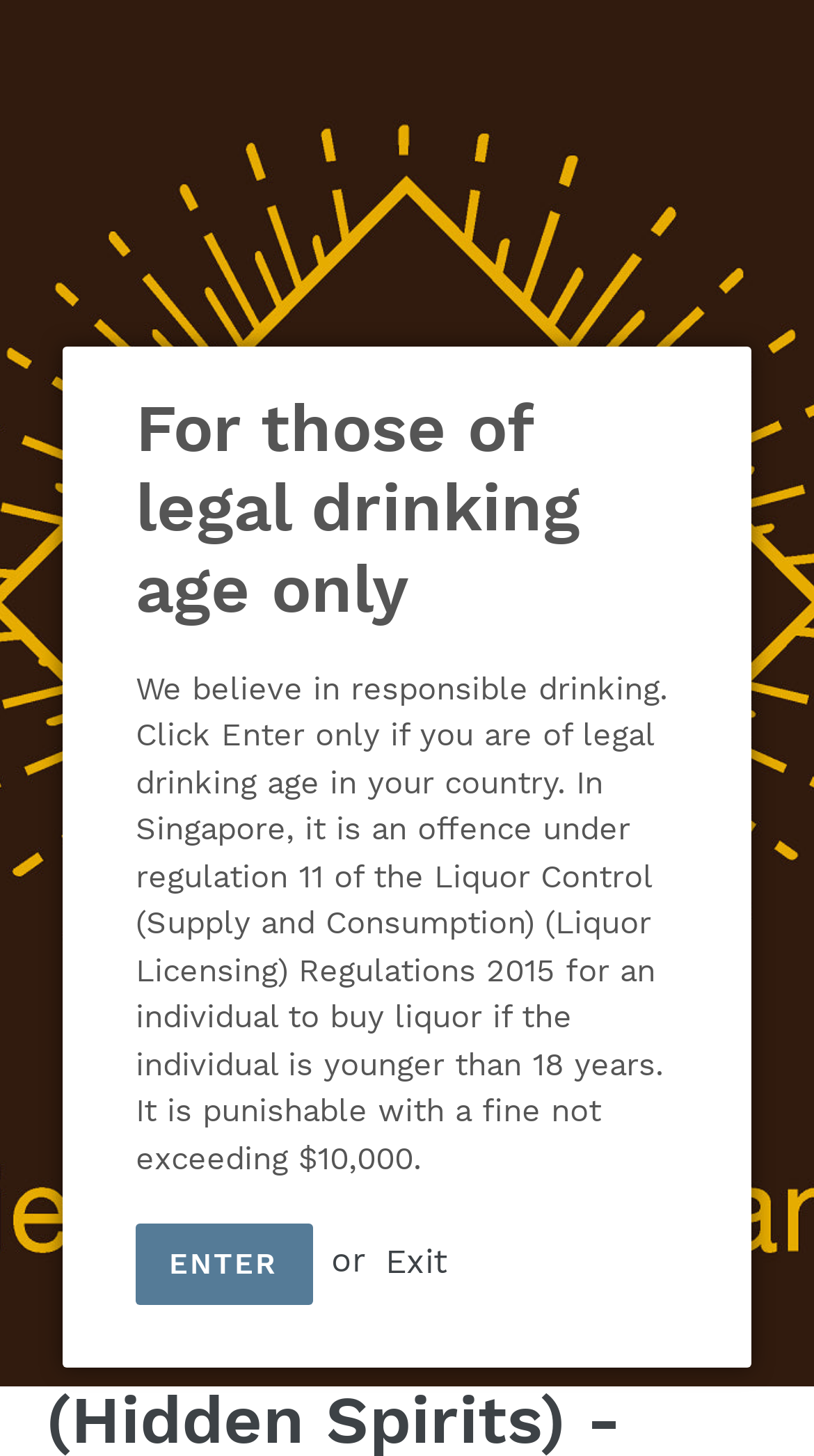What is the name of the whisky being featured?
Give a one-word or short-phrase answer derived from the screenshot.

Glen Ord 13yo